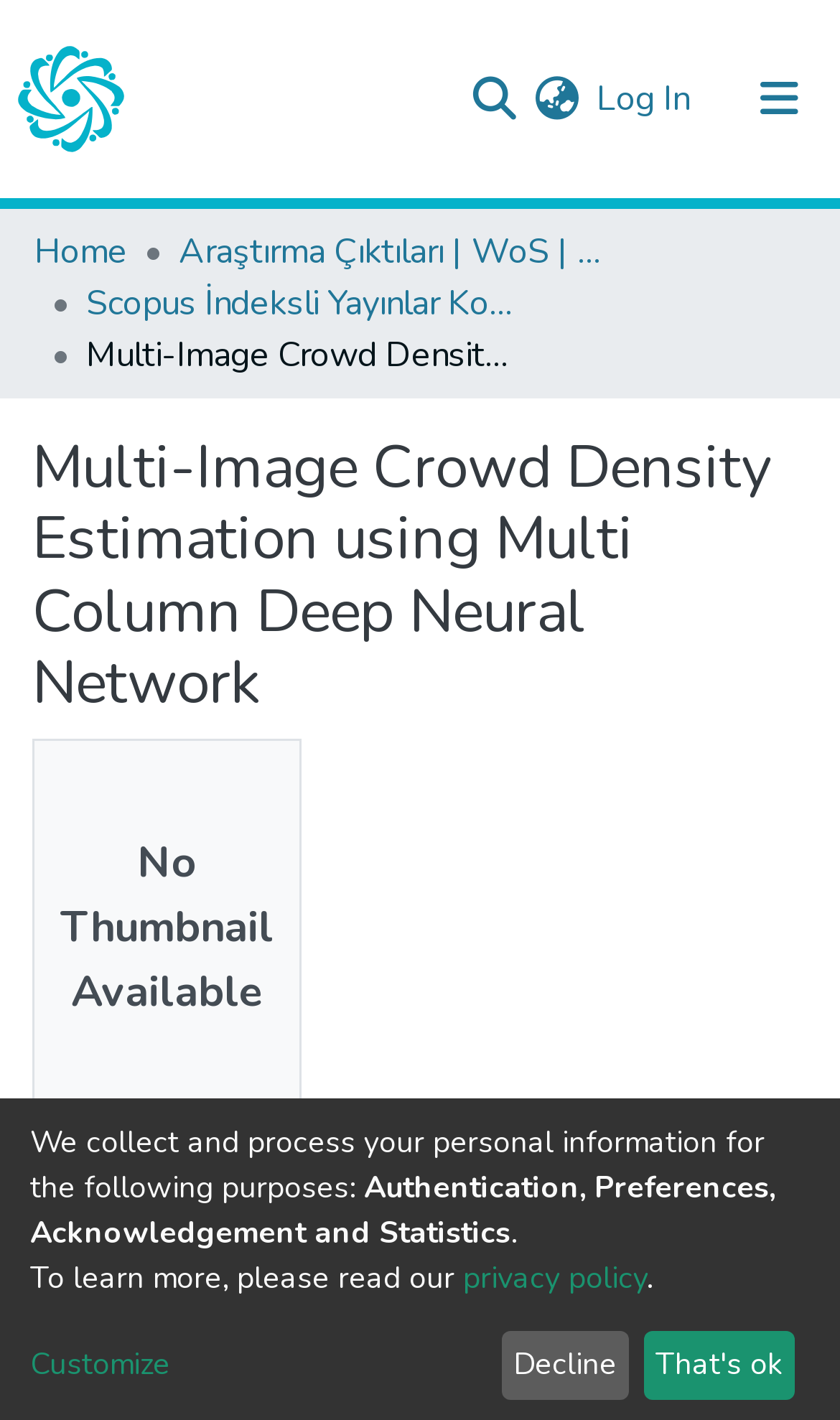Determine the bounding box coordinates of the clickable element necessary to fulfill the instruction: "Log in". Provide the coordinates as four float numbers within the 0 to 1 range, i.e., [left, top, right, bottom].

[0.705, 0.053, 0.826, 0.086]